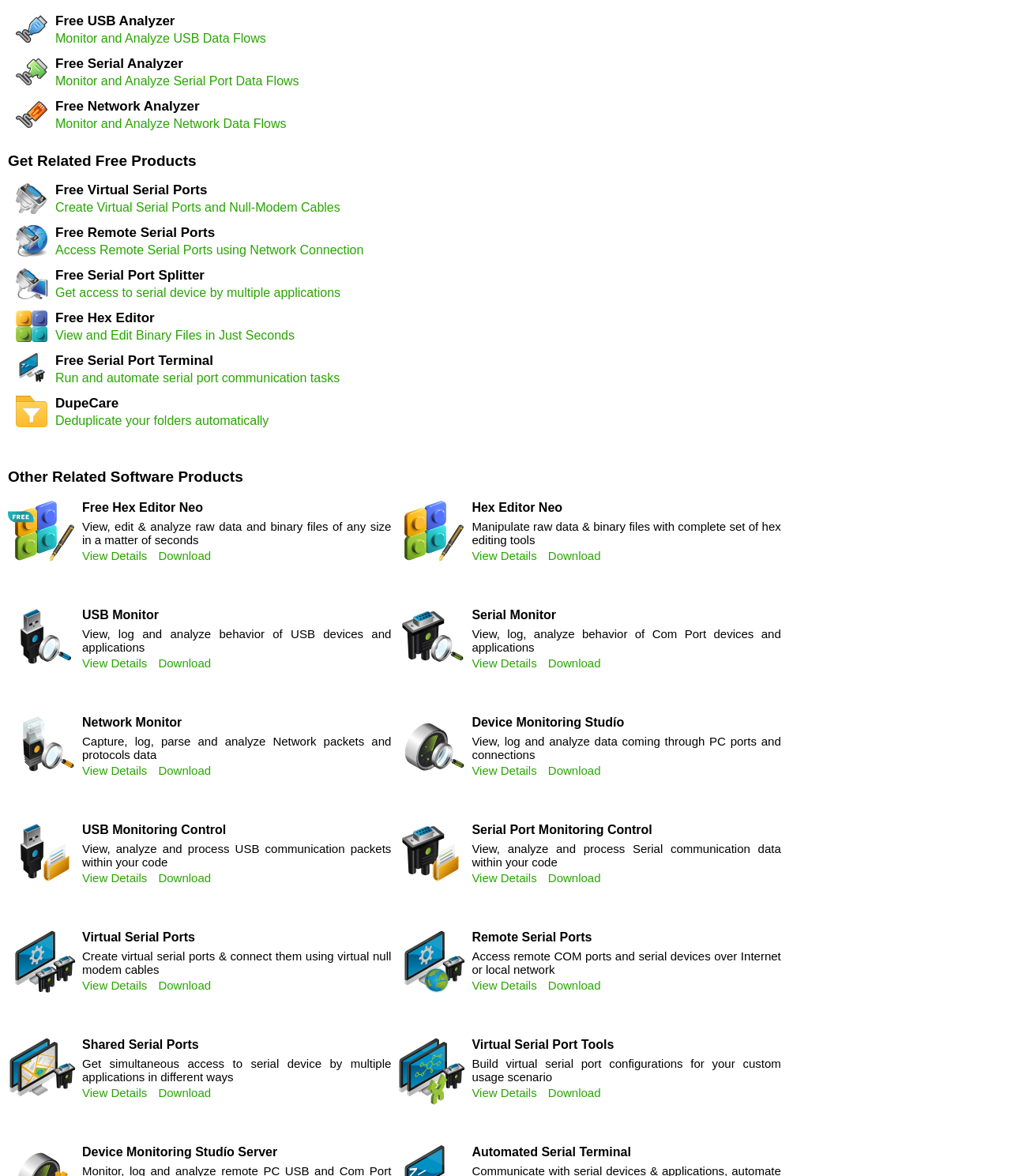Please provide the bounding box coordinate of the region that matches the element description: View Details. Coordinates should be in the format (top-left x, top-left y, bottom-right x, bottom-right y) and all values should be between 0 and 1.

[0.467, 0.832, 0.531, 0.844]